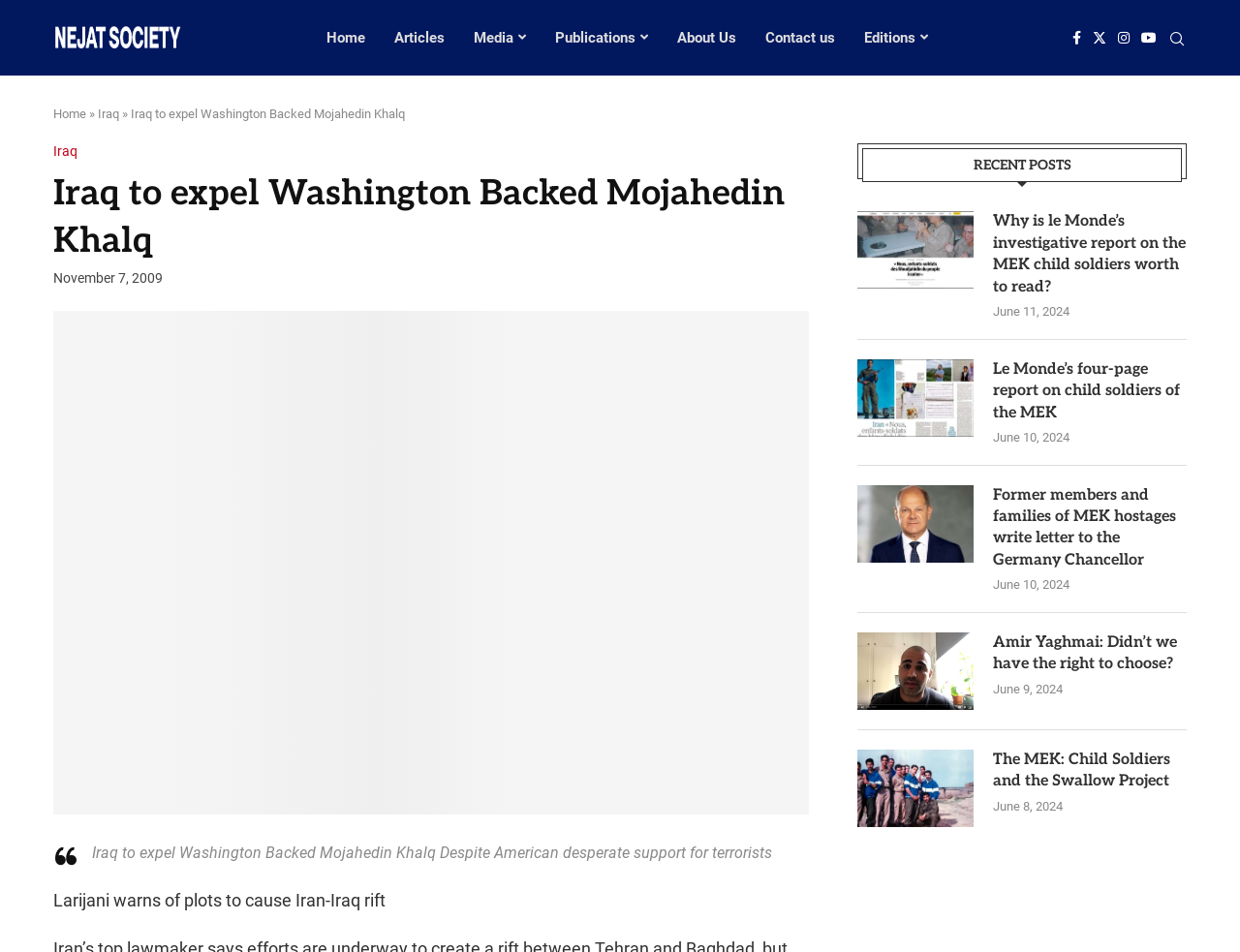Please identify the bounding box coordinates of the element on the webpage that should be clicked to follow this instruction: "Search for something". The bounding box coordinates should be given as four float numbers between 0 and 1, formatted as [left, top, right, bottom].

[0.941, 0.033, 0.957, 0.049]